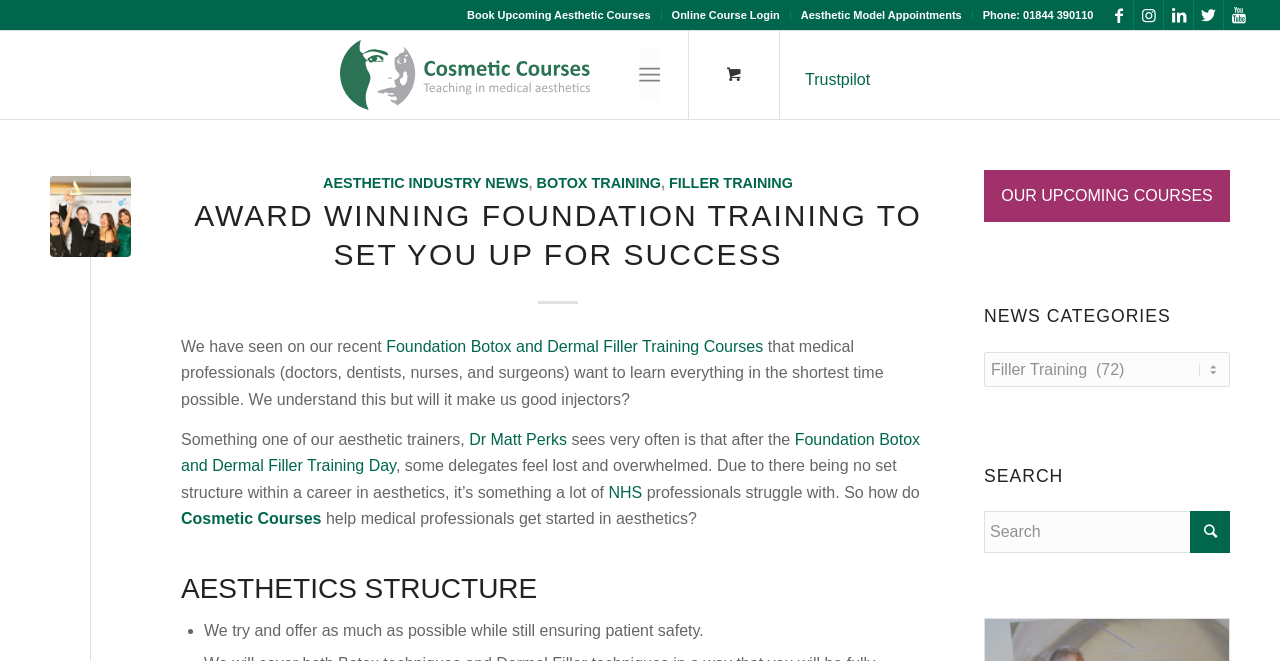Please identify the bounding box coordinates of the clickable area that will allow you to execute the instruction: "Click on the 'AMBCrypto' link".

None